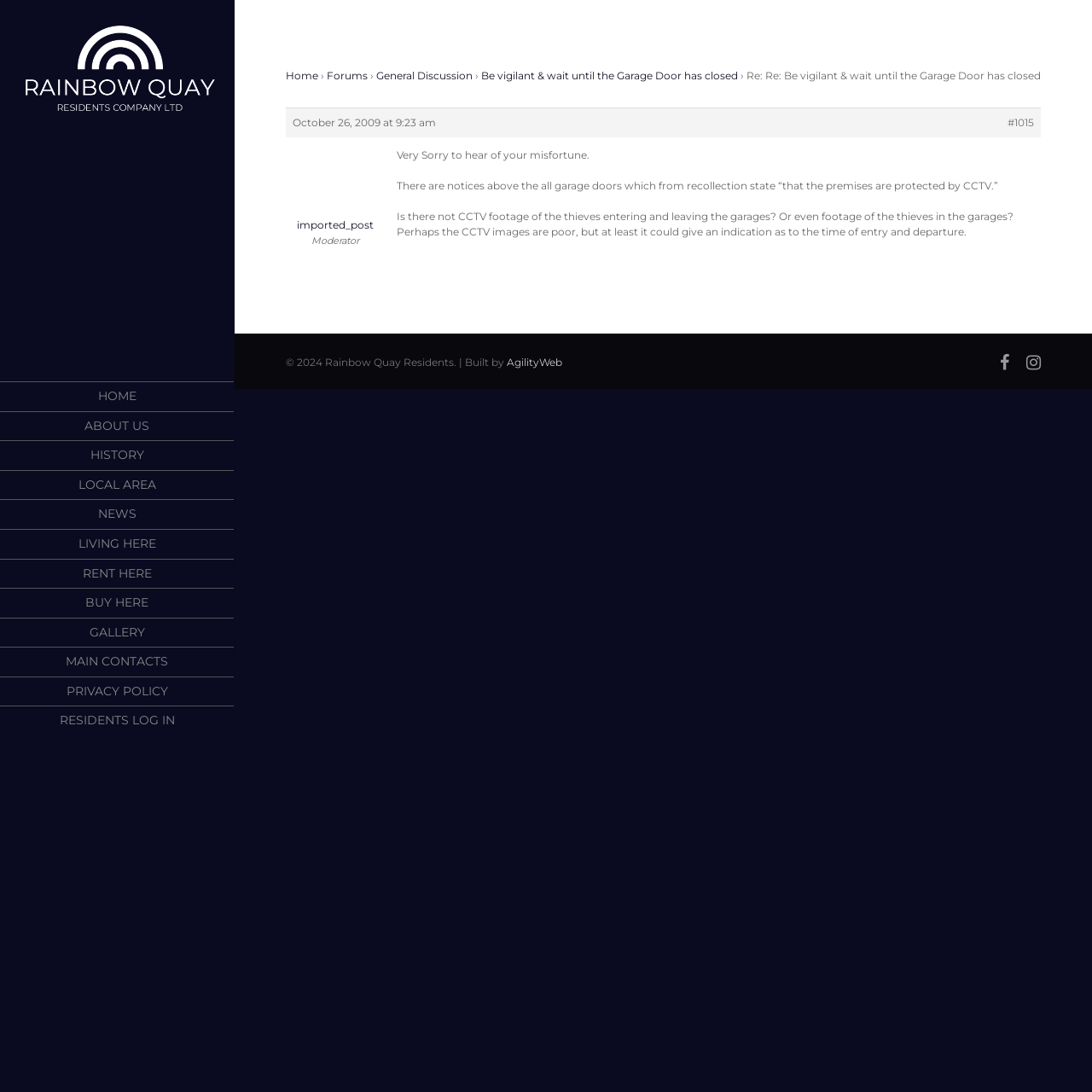Determine the bounding box coordinates of the region that needs to be clicked to achieve the task: "Go to the ABOUT US page".

[0.077, 0.377, 0.137, 0.403]